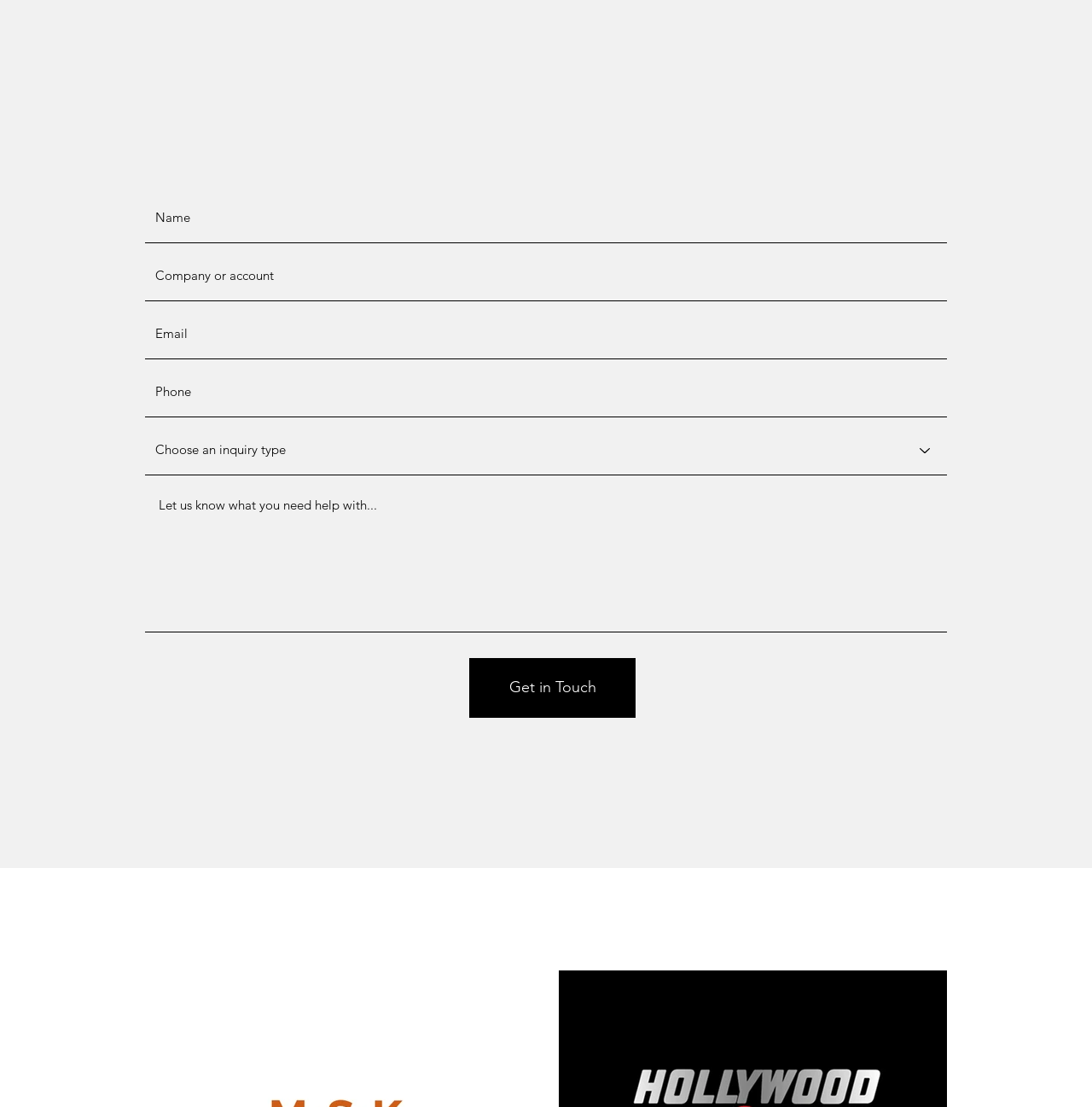What is the purpose of this webpage?
Examine the image and give a concise answer in one word or a short phrase.

Contact Support